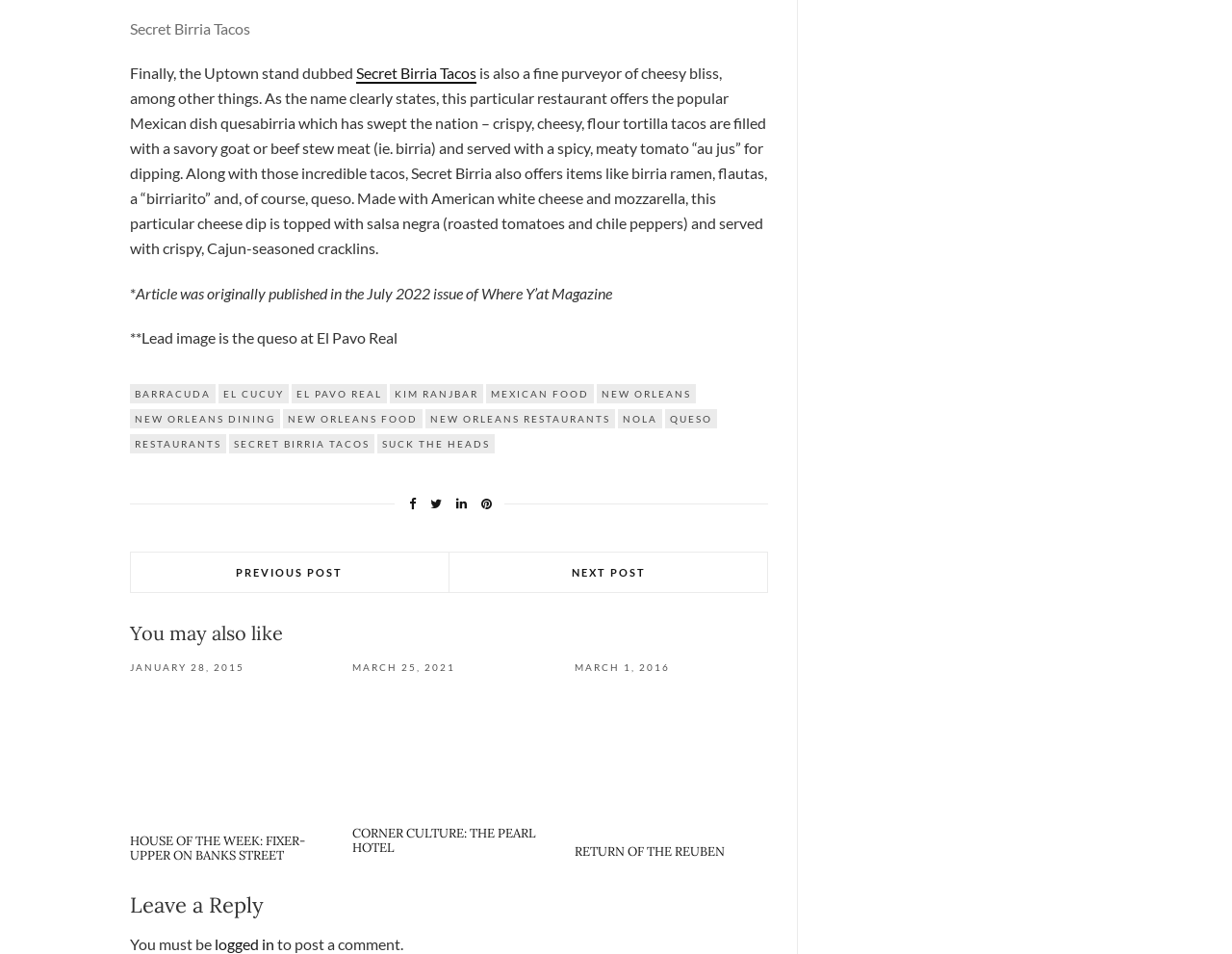What is the name of the restaurant mentioned in the article?
Use the information from the image to give a detailed answer to the question.

The article mentions 'Secret Birria Tacos' as the name of the restaurant, which is also a fine purveyor of cheesy bliss, among other things.